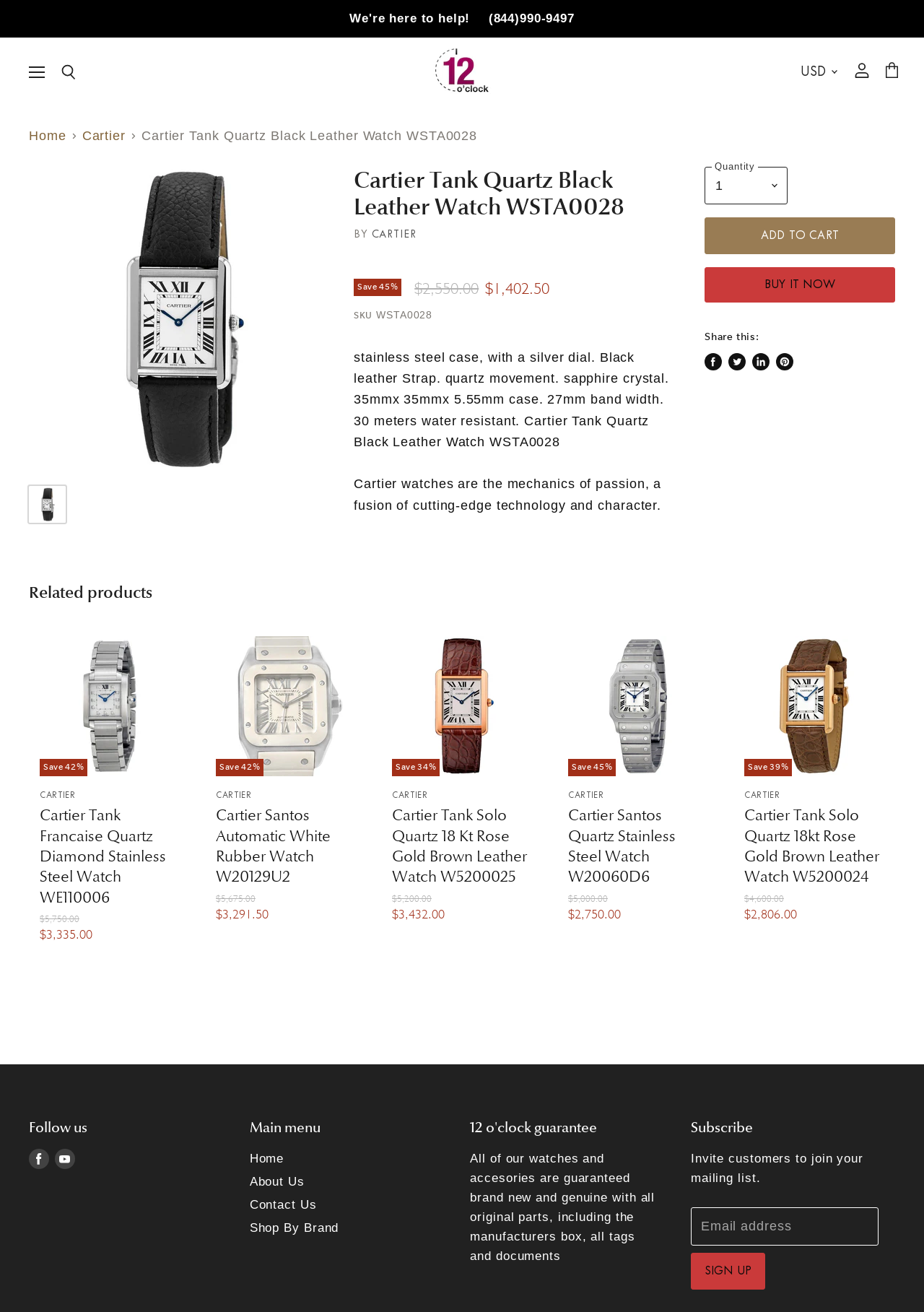Identify the bounding box coordinates for the UI element described as follows: Cart icon View cart. Use the format (top-left x, top-left y, bottom-right x, bottom-right y) and ensure all values are floating point numbers between 0 and 1.

[0.95, 0.029, 0.98, 0.081]